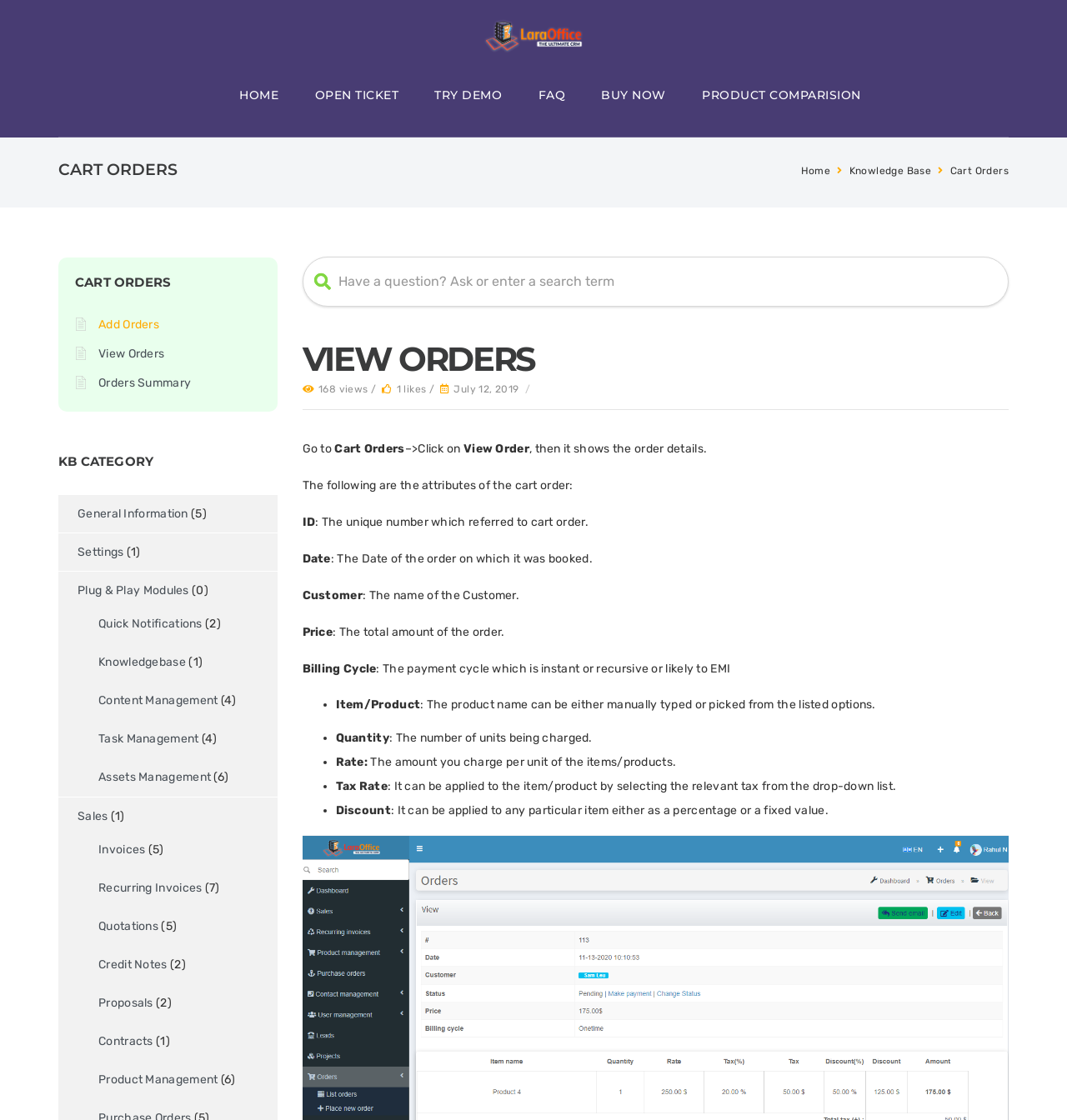Answer the question below with a single word or a brief phrase: 
What is the current page about?

Cart Orders